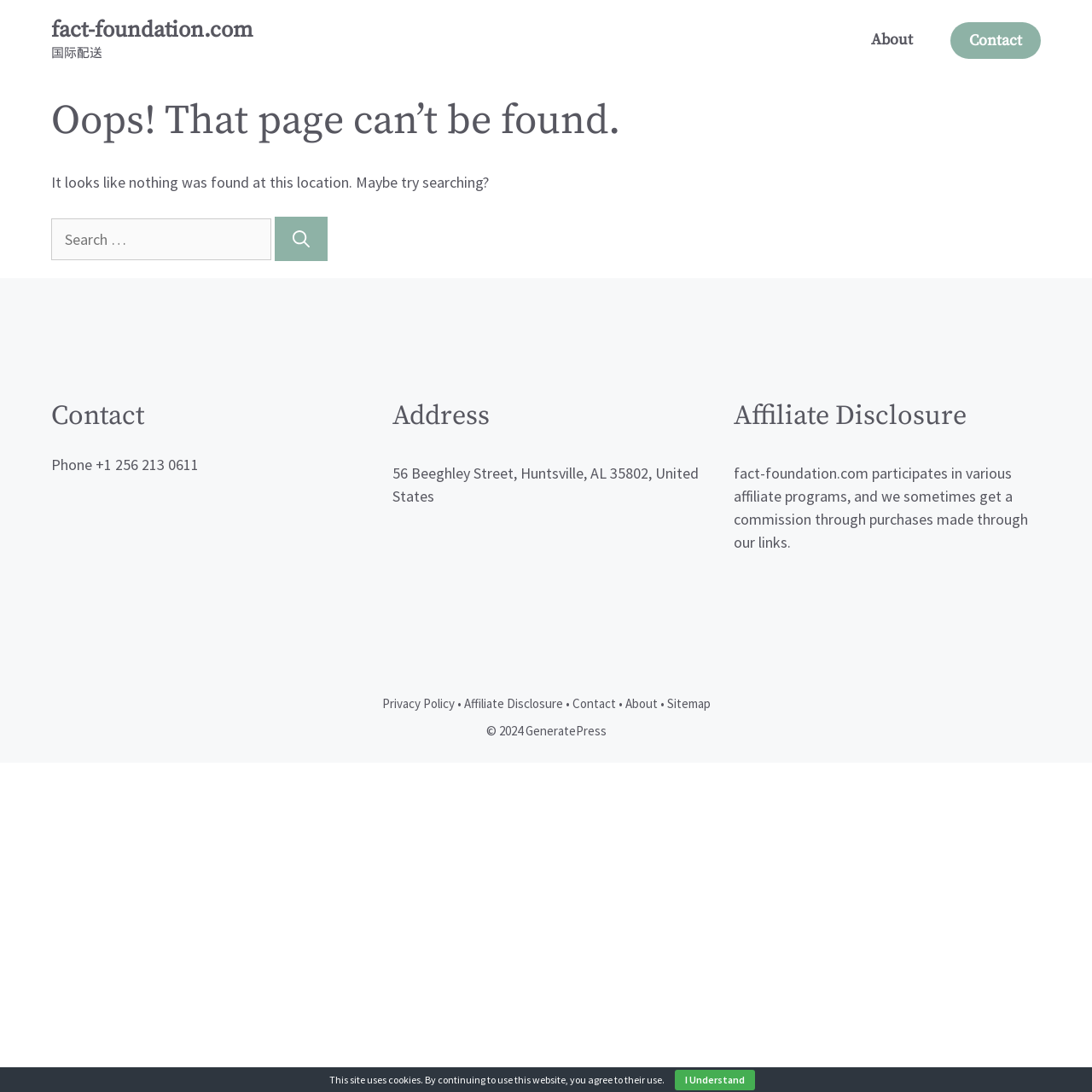Describe every aspect of the webpage comprehensively.

The webpage is a "Page not found" error page from fact-foundation.com. At the top, there is a banner with a link to the website's homepage and a static text "国际配送" (which means "International Shipping" in English). Next to the banner, there is a navigation menu with links to "About" and "Contact" pages.

Below the banner, there is a main content area with a heading that reads "Oops! That page can’t be found." followed by a paragraph of text explaining that nothing was found at the current location and suggesting to try searching. There is a search box with a label "Search for:" and a "Search" button next to it.

On the left side of the page, there are three complementary sections. The first one has a heading "Contact" with a phone number. The second one has a heading "Address" with a physical address. The third one has a heading "Affiliate Disclosure" with a paragraph of text explaining the website's affiliate program.

On the right side of the page, there are three more complementary sections. The first one has a heading "Contact" with a phone number. The second one has a heading "Address" with a physical address. The third one has a heading "Affiliate Disclosure" with a paragraph of text explaining the website's affiliate program.

At the bottom of the page, there is a footer section with a copyright notice "© 2024 GeneratePress" and a list of links to "Privacy Policy", "Affiliate Disclosure", "Contact", "About", and "Sitemap" pages. There is also a notice about the website using cookies and a button to acknowledge it.